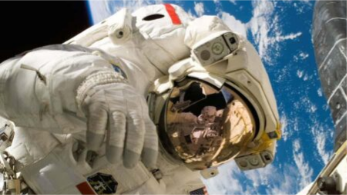What is the astronaut appearing to do in the image?
Using the image provided, answer with just one word or phrase.

Reaching out